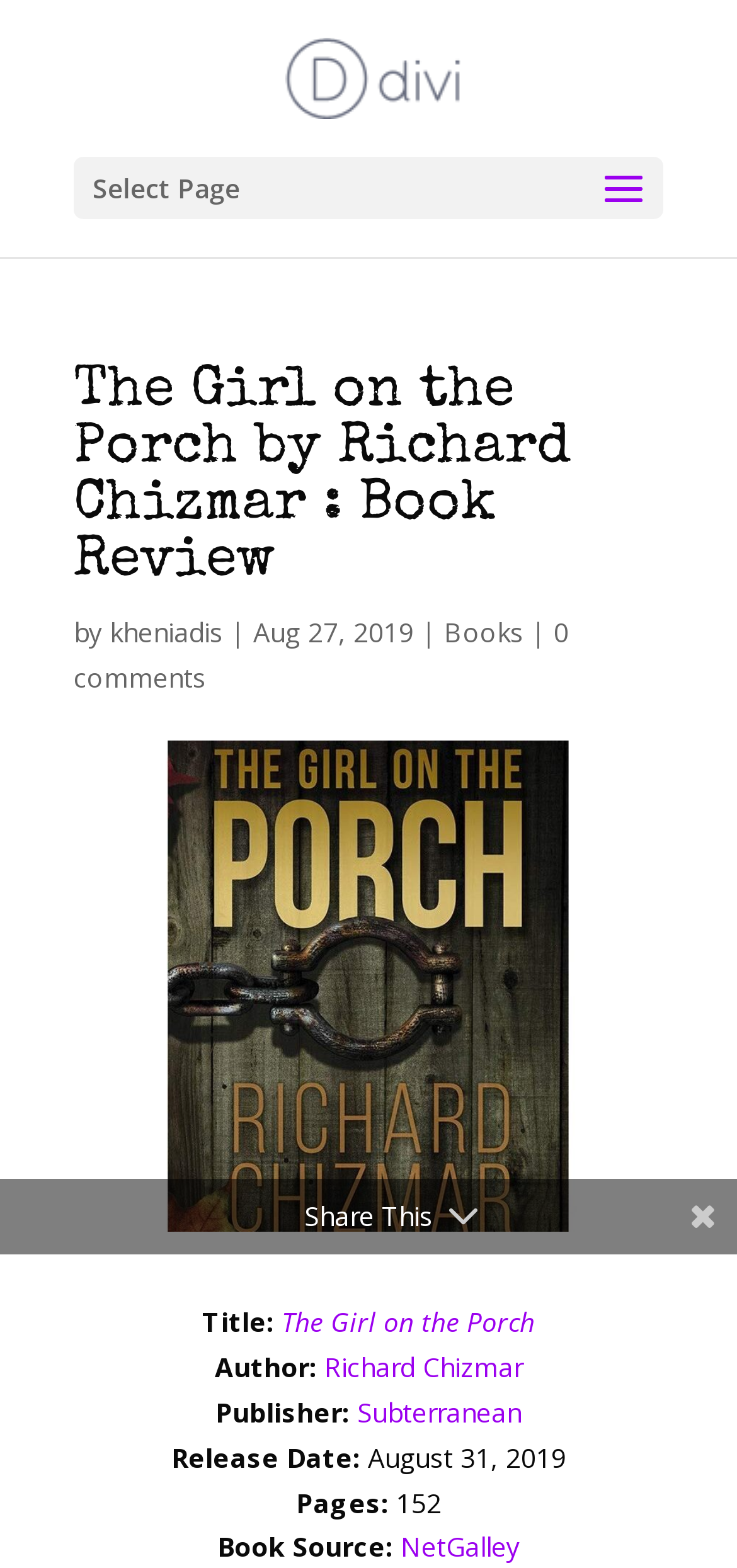What is the publisher of the book?
From the details in the image, answer the question comprehensively.

I found the answer by looking at the 'Publisher:' section, where it says 'Subterranean'.